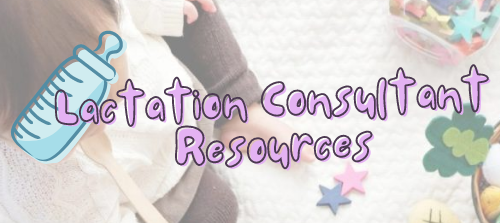Illustrate the scene in the image with a detailed description.

The image features a softly designed banner that reads "Lactation Consultant Resources." The text is styled in a playful font, with the word "Resources" highlighted. To the left of the text is a cute graphic of a baby bottle, symbolizing themes of breastfeeding and lactation support. The background suggests a cozy environment, likely aimed at new parents, and includes colorful shapes scattered along the bottom, enhancing the friendly and inviting tone. This visual serves as a welcoming introduction to resources available for those seeking guidance in lactation consulting.